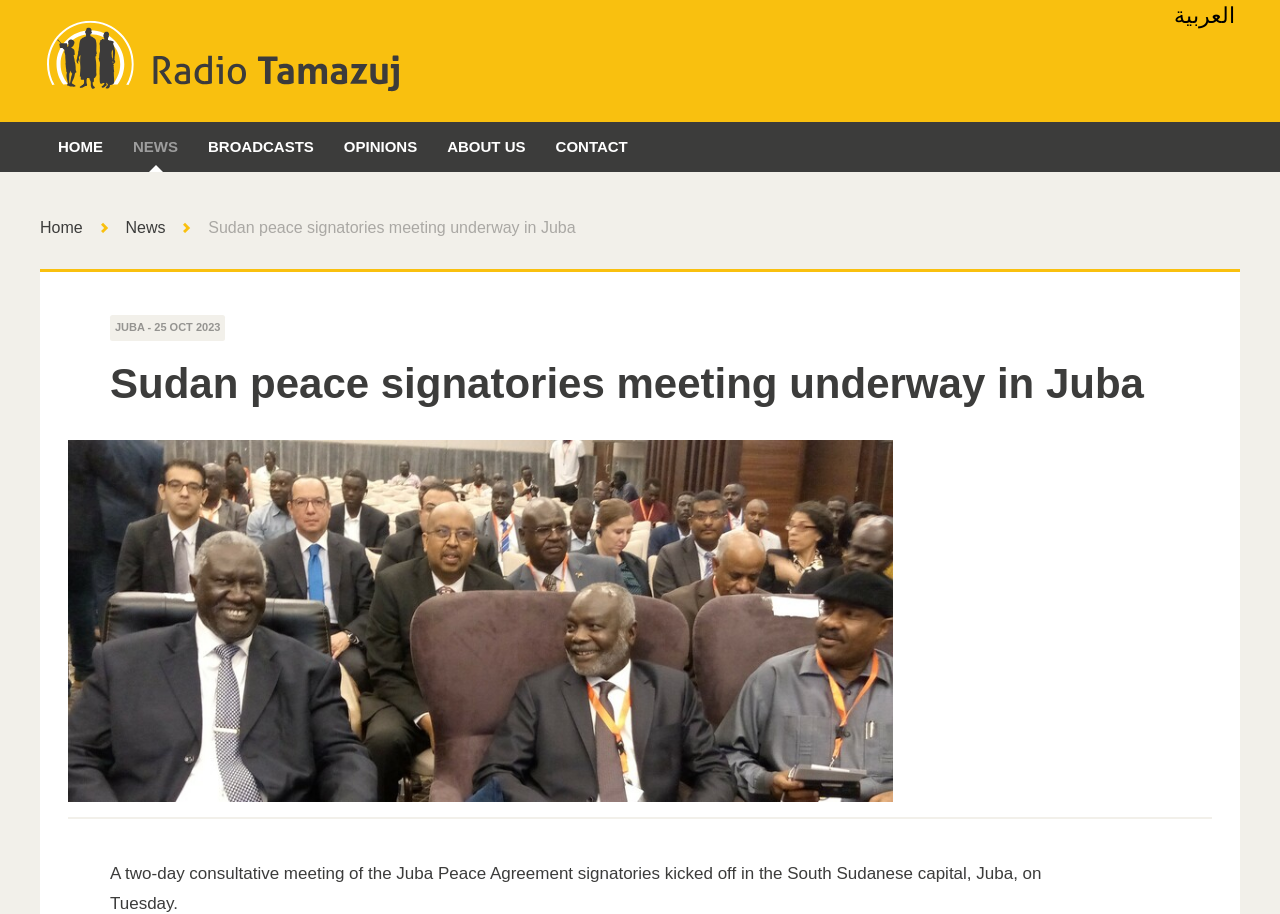Provide a one-word or one-phrase answer to the question:
How many main navigation links are there?

5